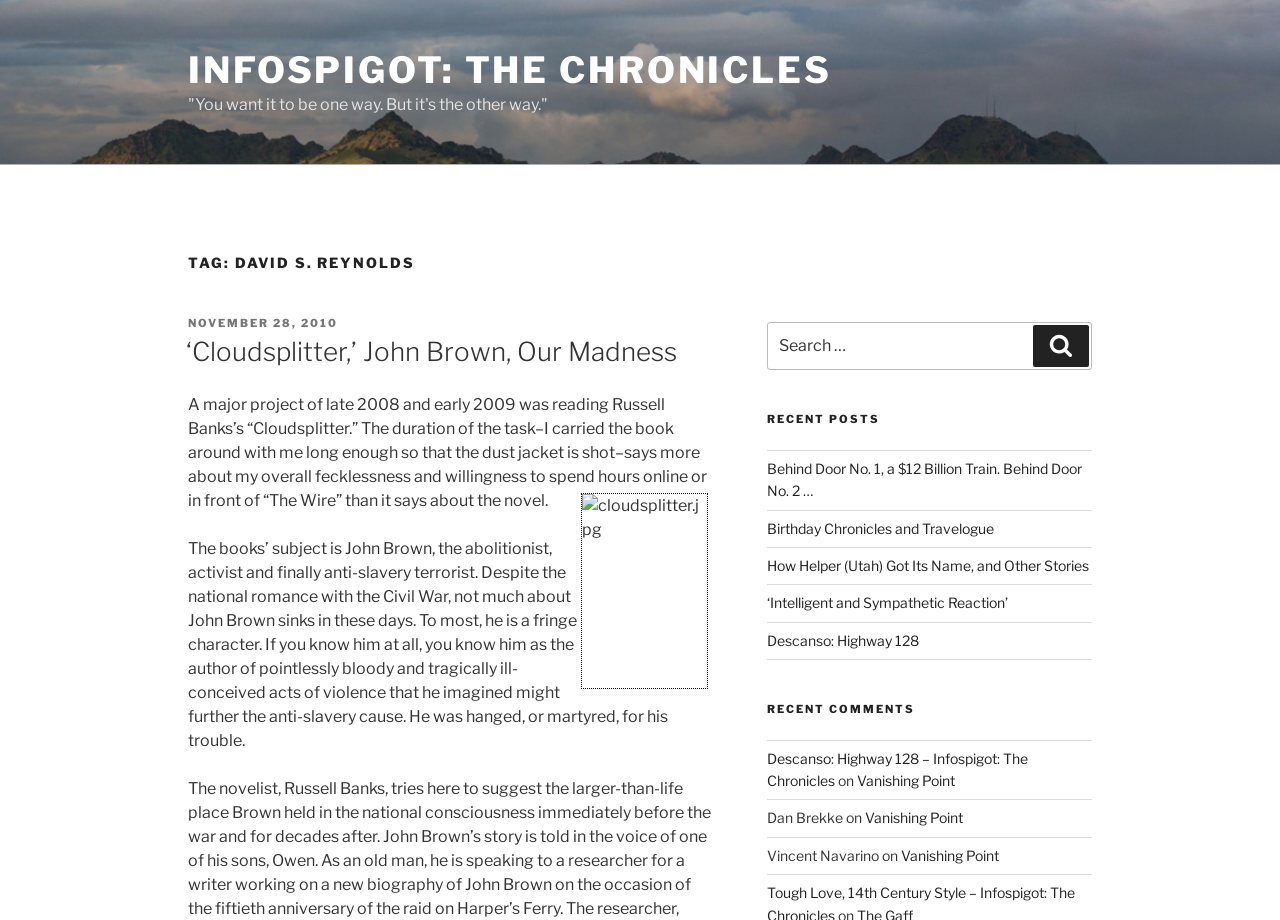Who is the author of the blog post?
Please provide an in-depth and detailed response to the question.

The question can be answered by looking at the text content of the webpage. The recent comments section has a comment by 'Dan Brekke' which indicates that he is the author of the blog post.